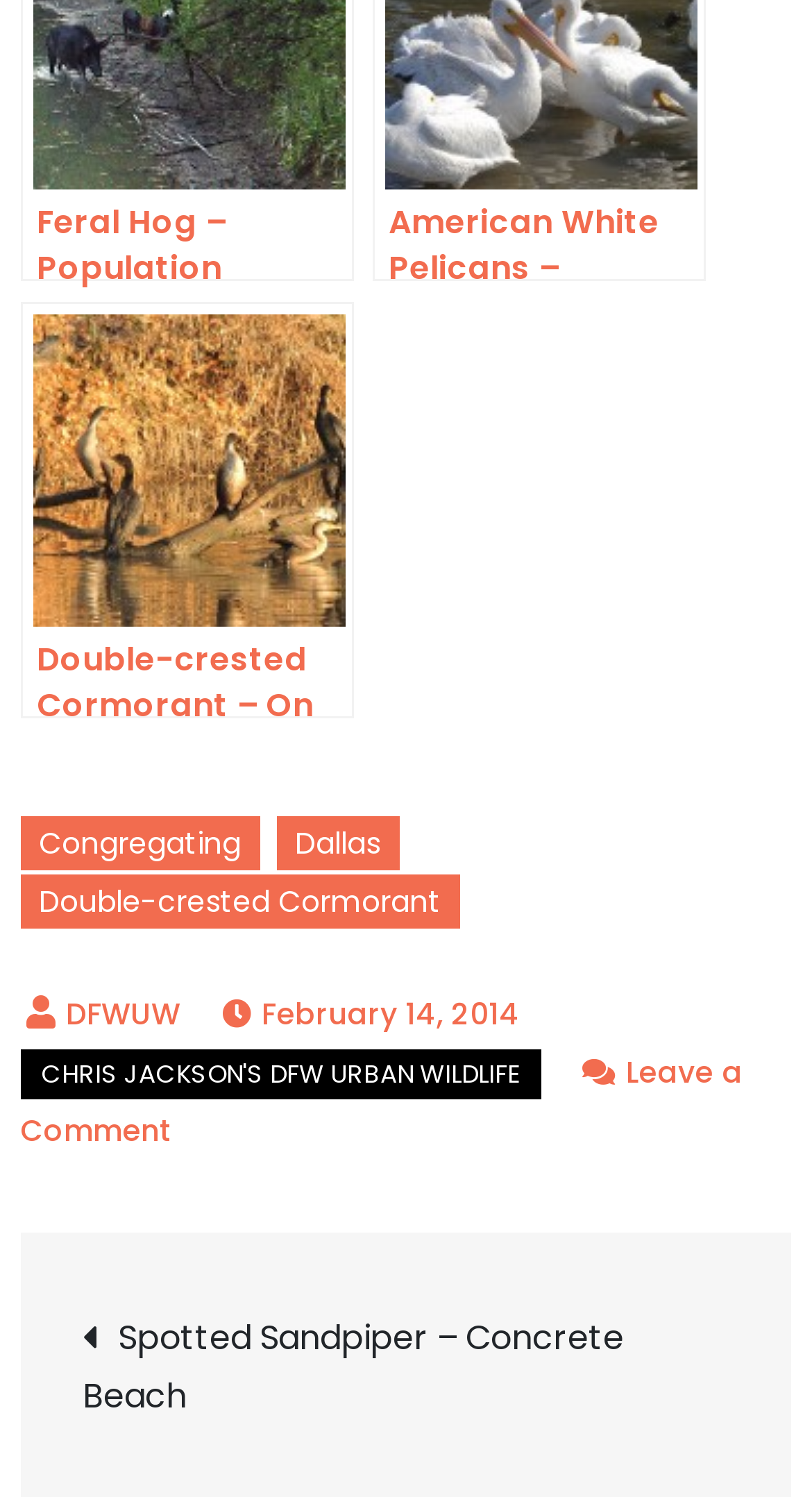Locate the bounding box coordinates of the area to click to fulfill this instruction: "Visit CHRIS JACKSON'S DFW URBAN WILDLIFE". The bounding box should be presented as four float numbers between 0 and 1, in the order [left, top, right, bottom].

[0.025, 0.701, 0.666, 0.735]